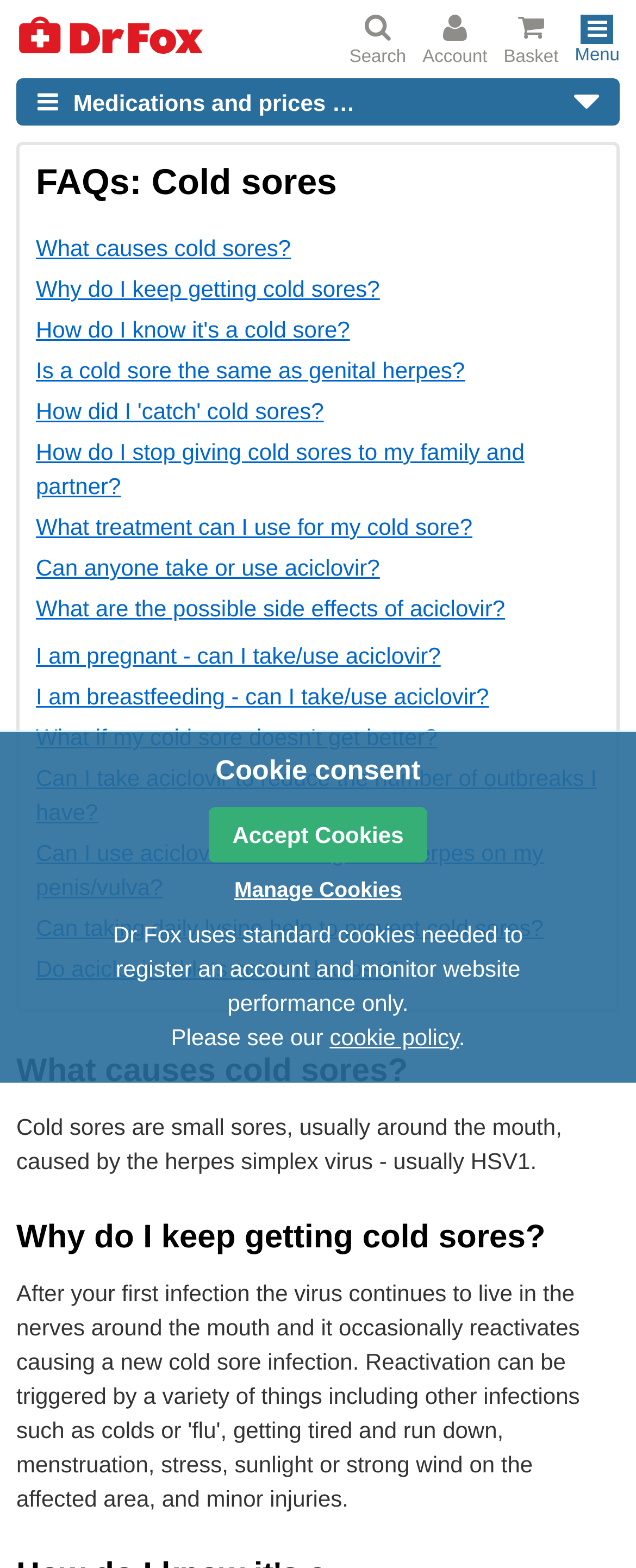What is the text of the webpage's headline?

FAQs: Cold sores